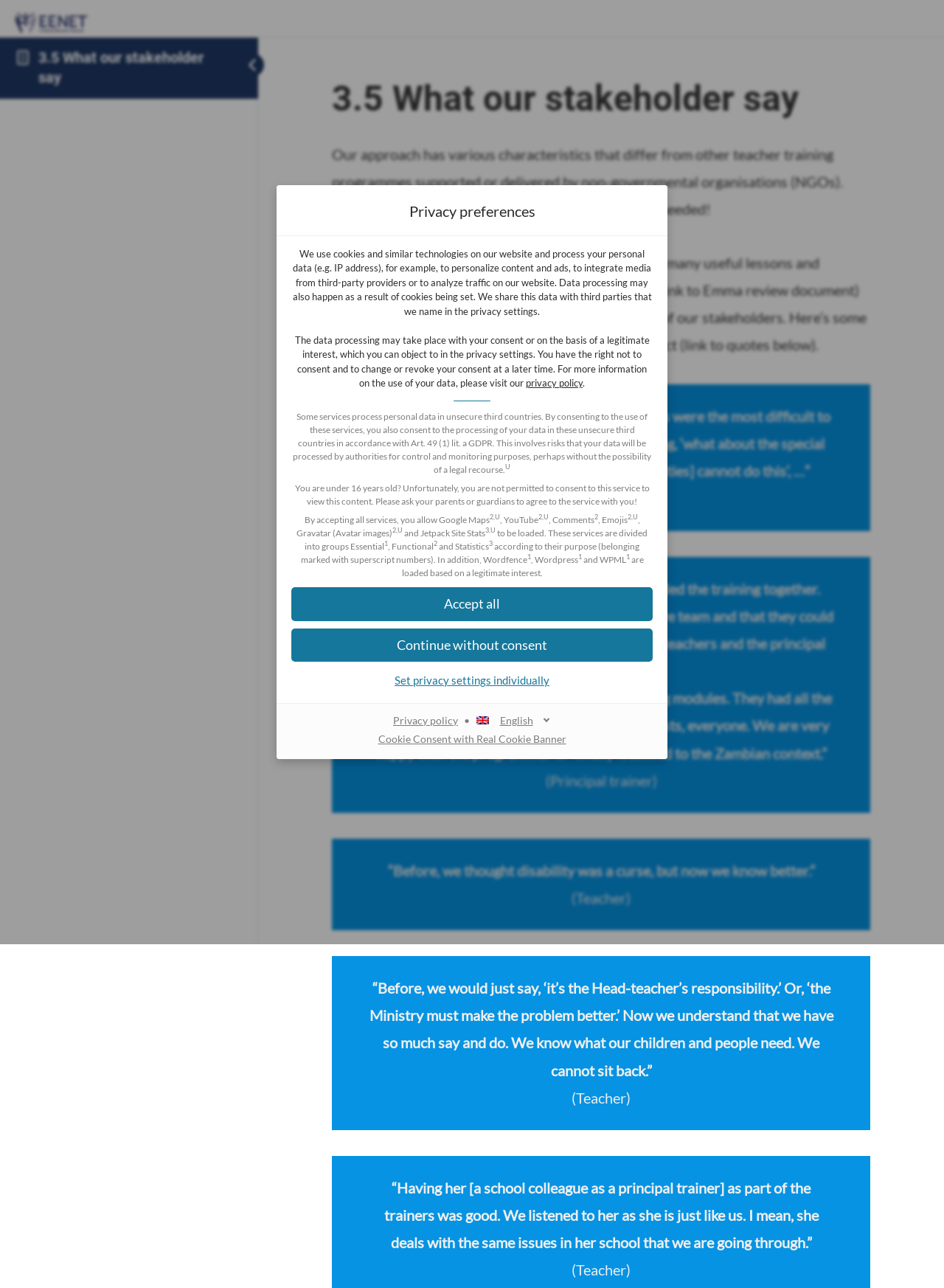What is the consequence of consenting to the use of services that process personal data in unsecure third countries?
Using the image as a reference, give an elaborate response to the question.

The text states, 'Some services process personal data in unsecure third countries. By consenting to the use of these services, you also consent to the processing of your data in these unsecure third countries in accordance with Art. 49 (1) lit. a GDPR. This involves risks that your data will be processed by authorities for control and monitoring purposes, perhaps without the possibility of a legal recourse.' This implies that consenting to the use of such services may result in risks of data being processed by authorities.